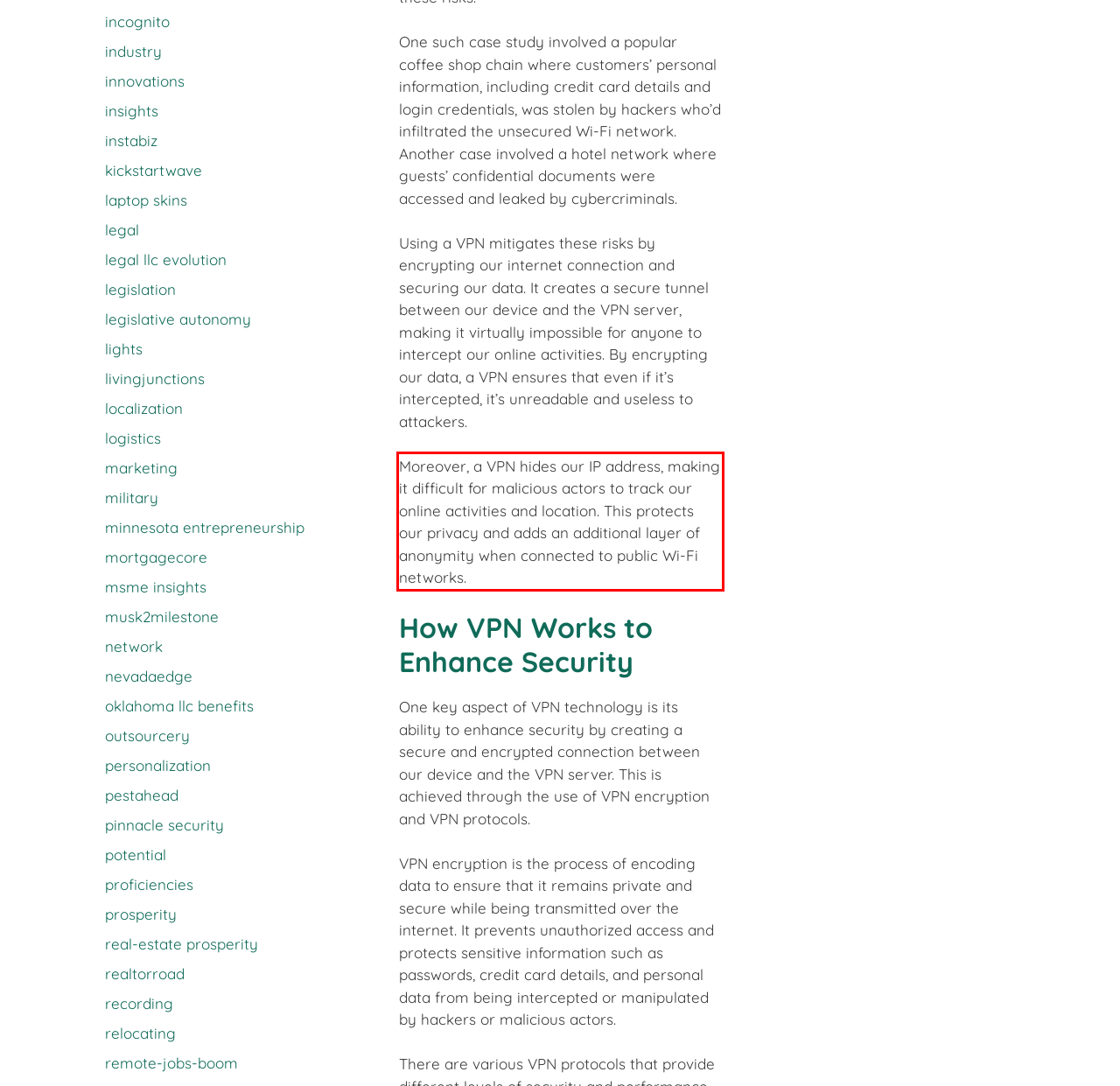Review the webpage screenshot provided, and perform OCR to extract the text from the red bounding box.

Moreover, a VPN hides our IP address, making it difficult for malicious actors to track our online activities and location. This protects our privacy and adds an additional layer of anonymity when connected to public Wi-Fi networks.